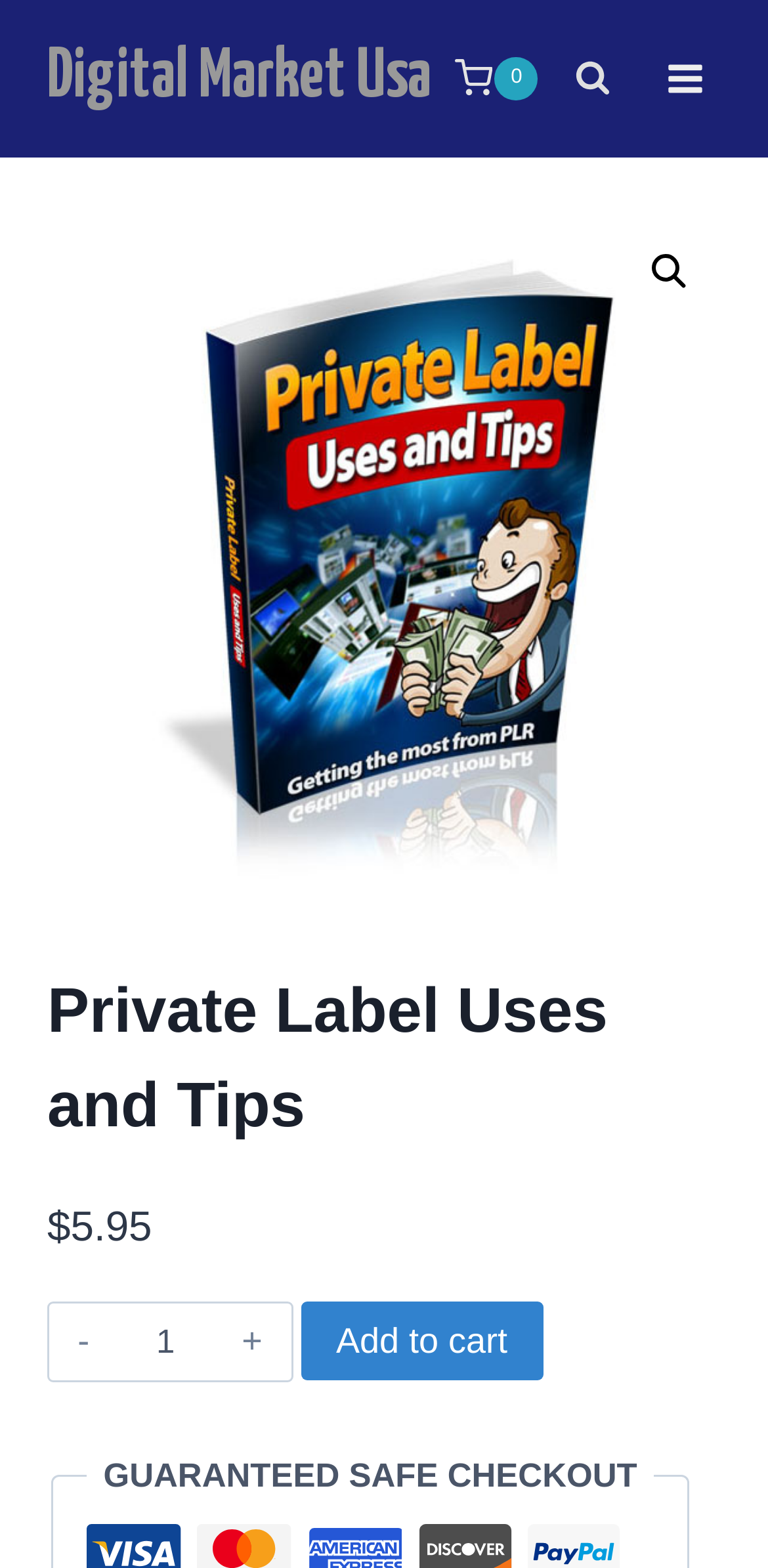What is the purpose of the 'Scroll to top' button?
Examine the image closely and answer the question with as much detail as possible.

I found the 'Scroll to top' button by looking at the button elements on the webpage. Specifically, I found a button with the text 'Scroll to top' that is located at the bottom right corner of the webpage. This button is likely used to scroll the webpage back to the top.